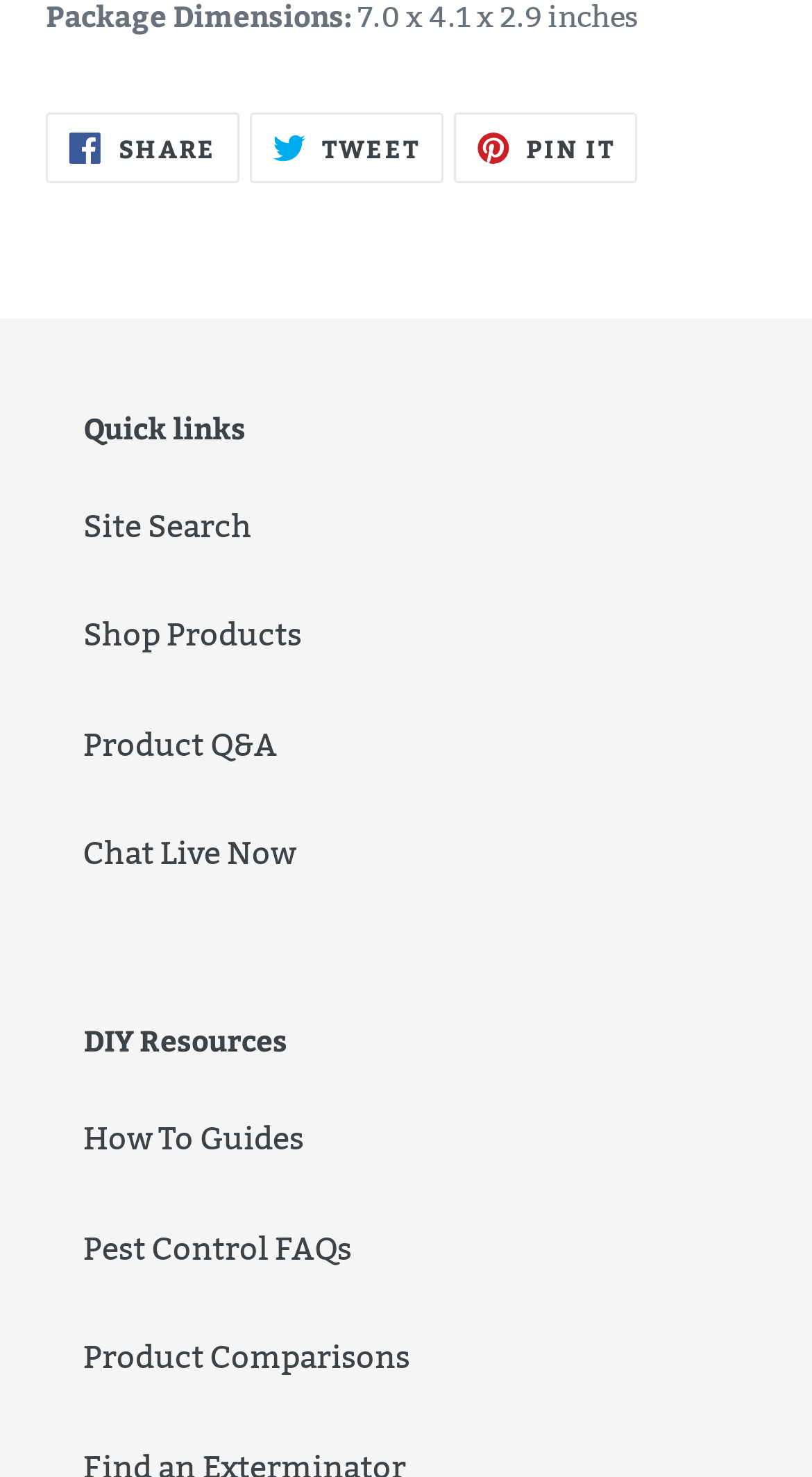Locate the bounding box coordinates of the clickable region necessary to complete the following instruction: "Share on Facebook". Provide the coordinates in the format of four float numbers between 0 and 1, i.e., [left, top, right, bottom].

[0.056, 0.075, 0.294, 0.123]